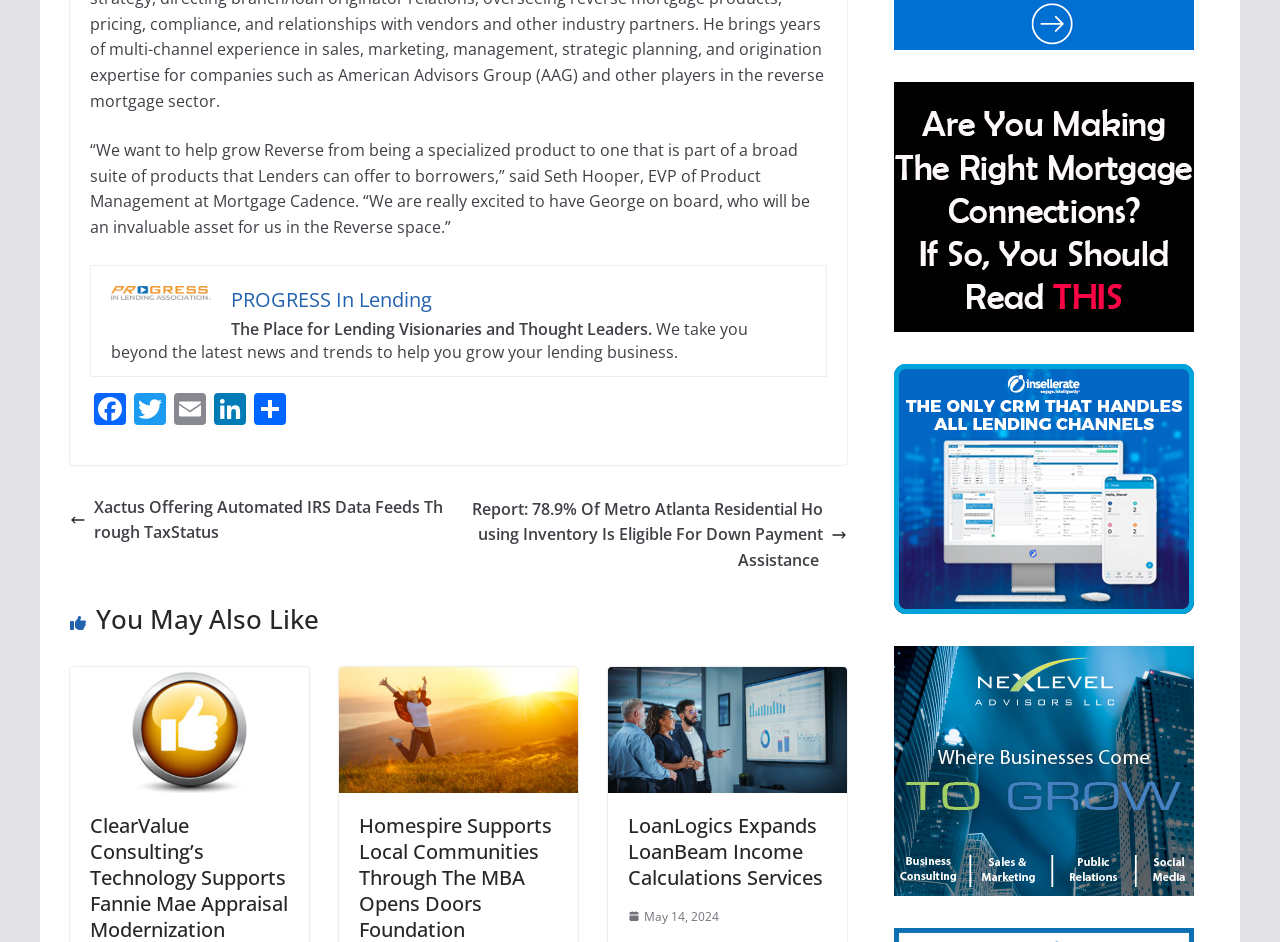Identify the bounding box for the UI element described as: "Facebook". Ensure the coordinates are four float numbers between 0 and 1, formatted as [left, top, right, bottom].

[0.07, 0.417, 0.102, 0.455]